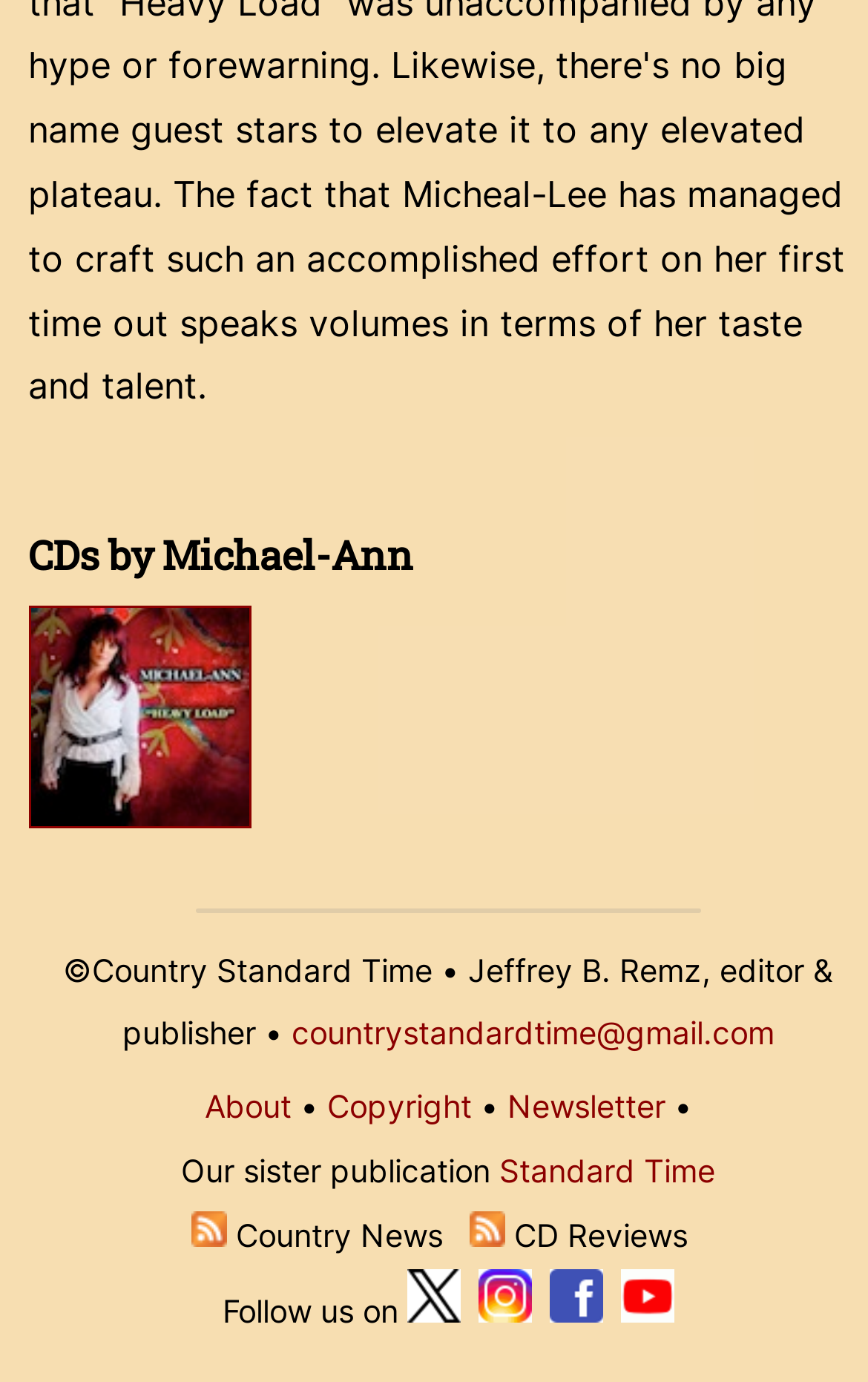Given the element description Standard Time, predict the bounding box coordinates for the UI element in the webpage screenshot. The format should be (top-left x, top-left y, bottom-right x, bottom-right y), and the values should be between 0 and 1.

[0.575, 0.833, 0.824, 0.86]